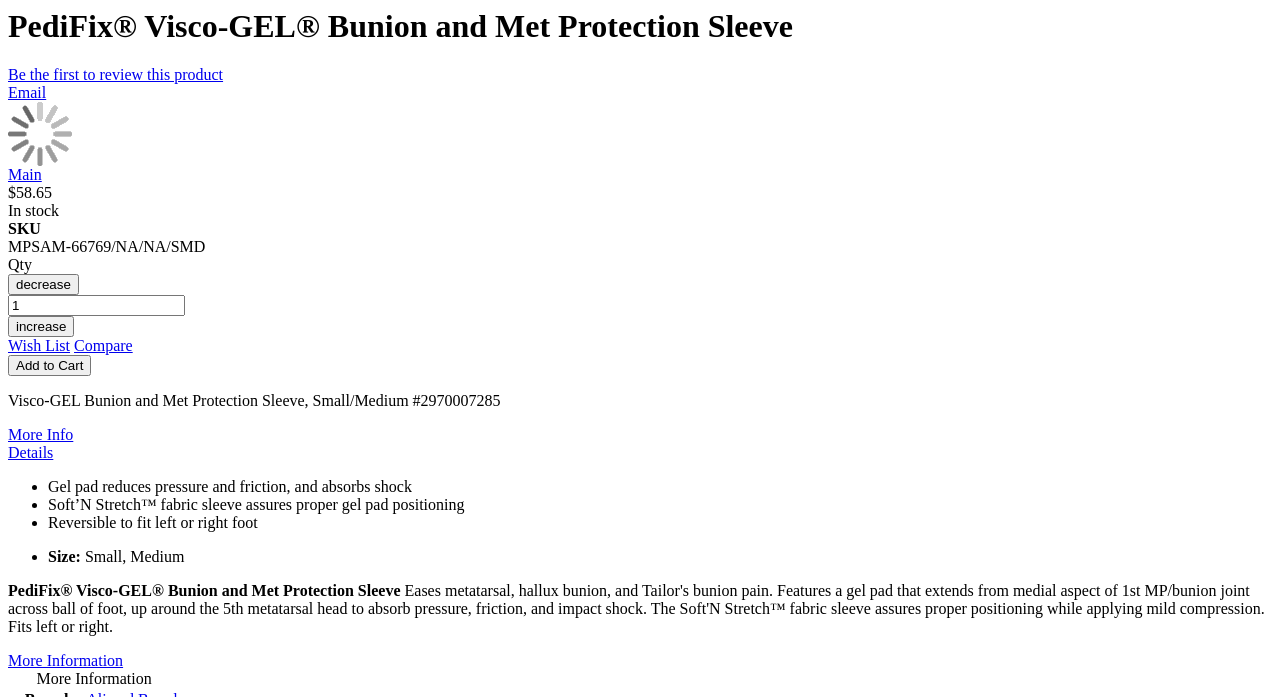Identify the bounding box of the HTML element described here: "More Info". Provide the coordinates as four float numbers between 0 and 1: [left, top, right, bottom].

[0.006, 0.612, 0.057, 0.636]